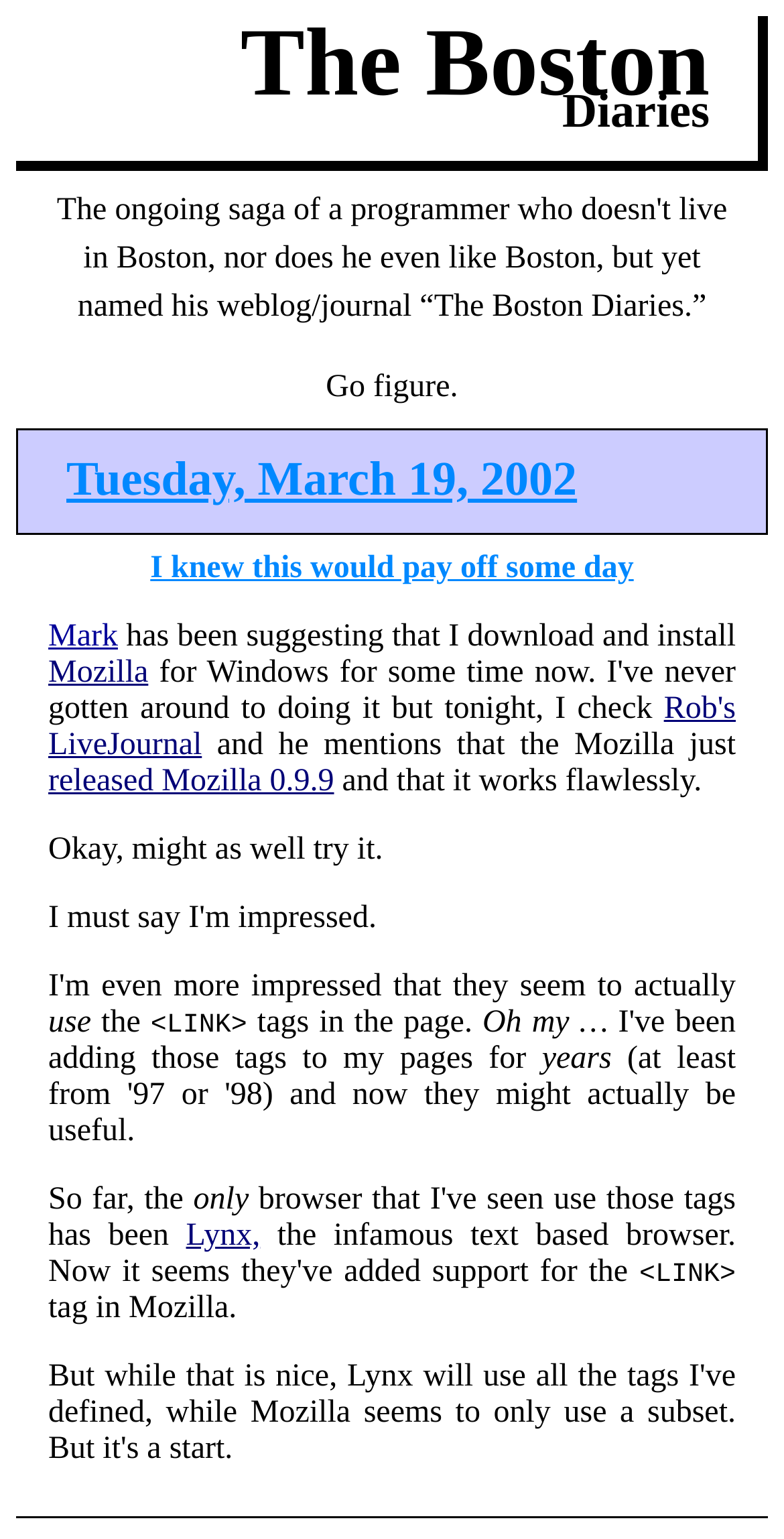Locate the bounding box coordinates of the segment that needs to be clicked to meet this instruction: "Read 'LiveJournal'".

[0.062, 0.473, 0.257, 0.495]